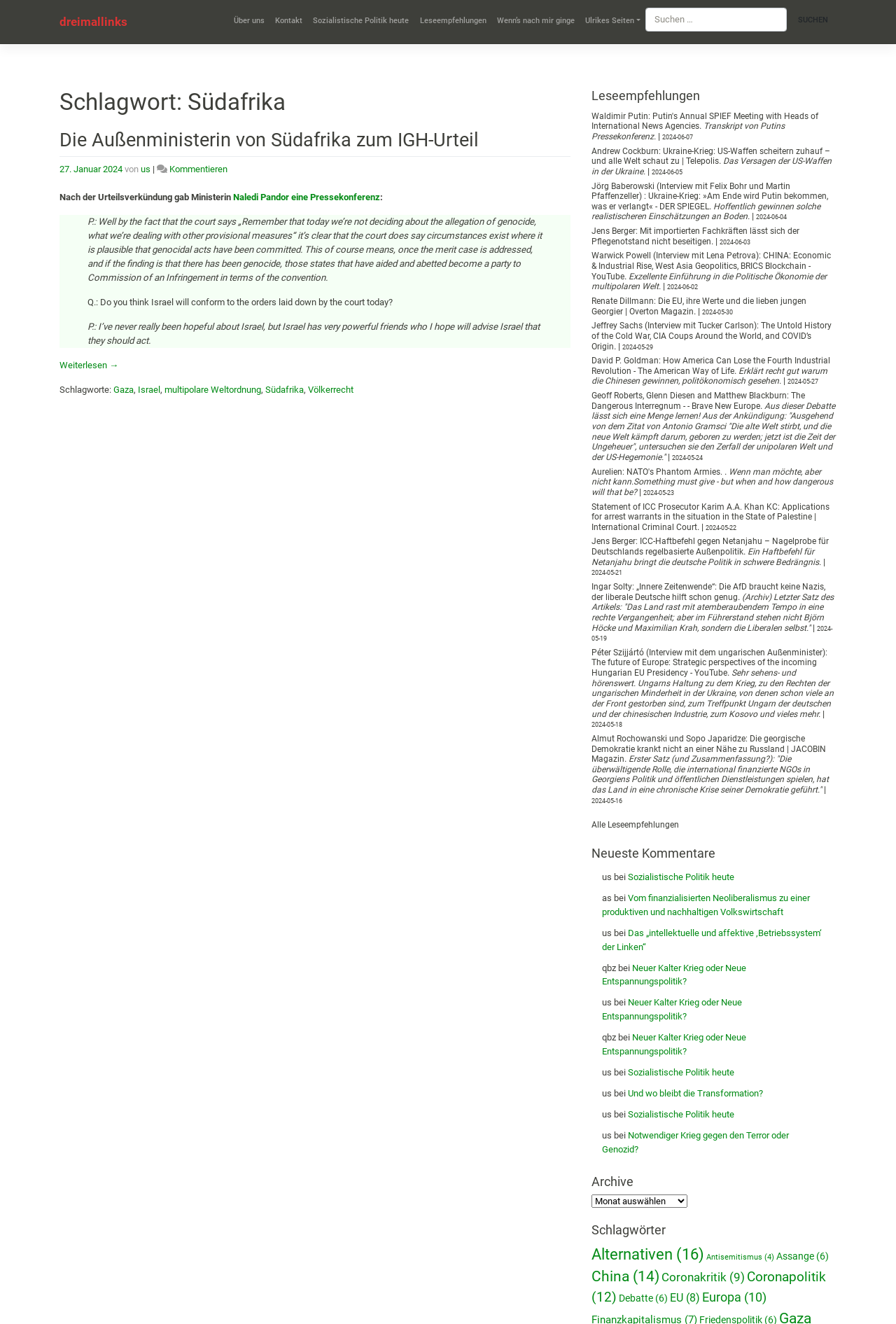What is the search button text?
Look at the image and respond with a one-word or short phrase answer.

SUCHEN